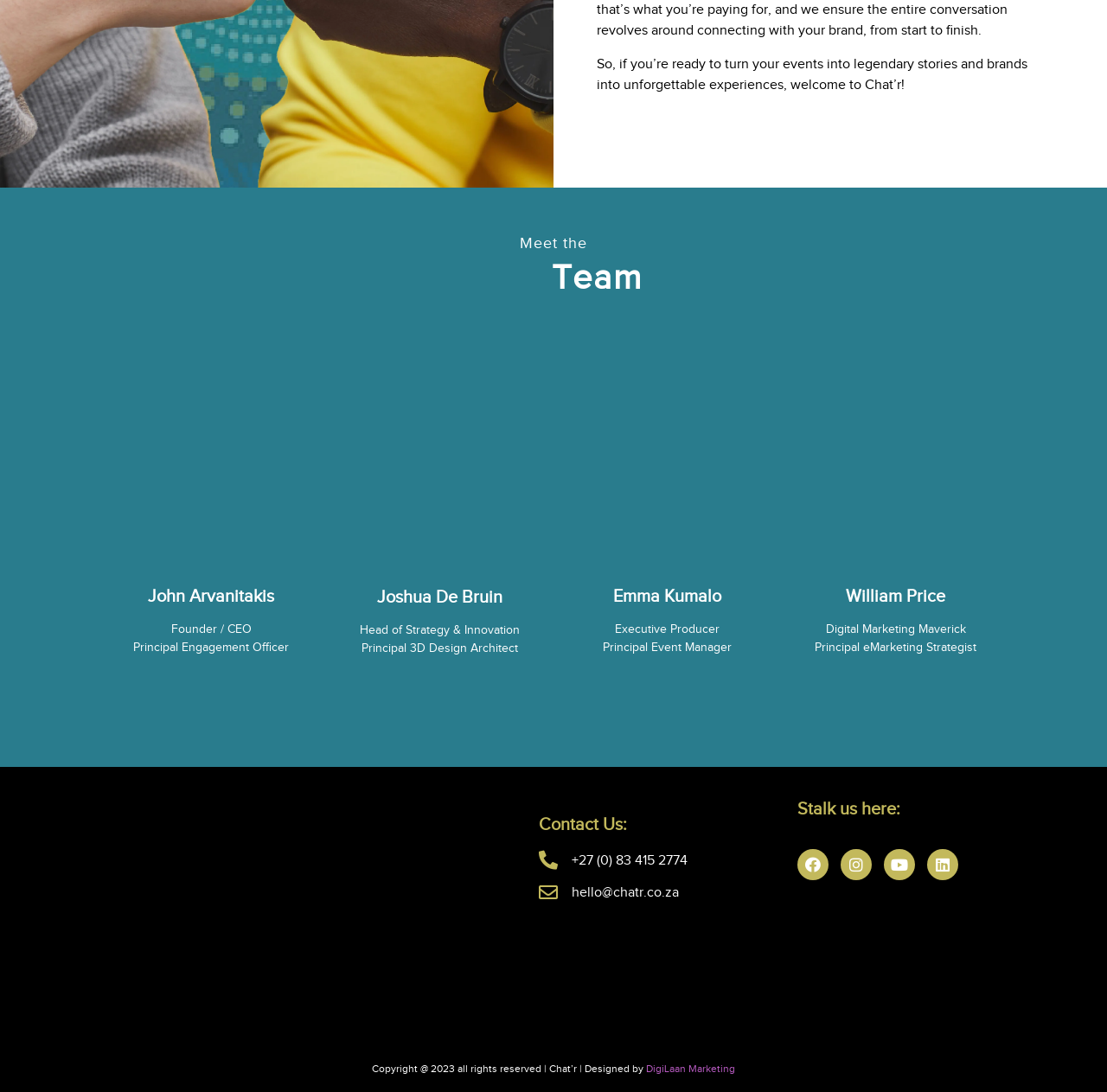What is the name of the company?
Based on the visual information, provide a detailed and comprehensive answer.

The name of the company can be found in the image with the text 'Chat'r Brand Engagement' and also in the copyright section at the bottom of the page.